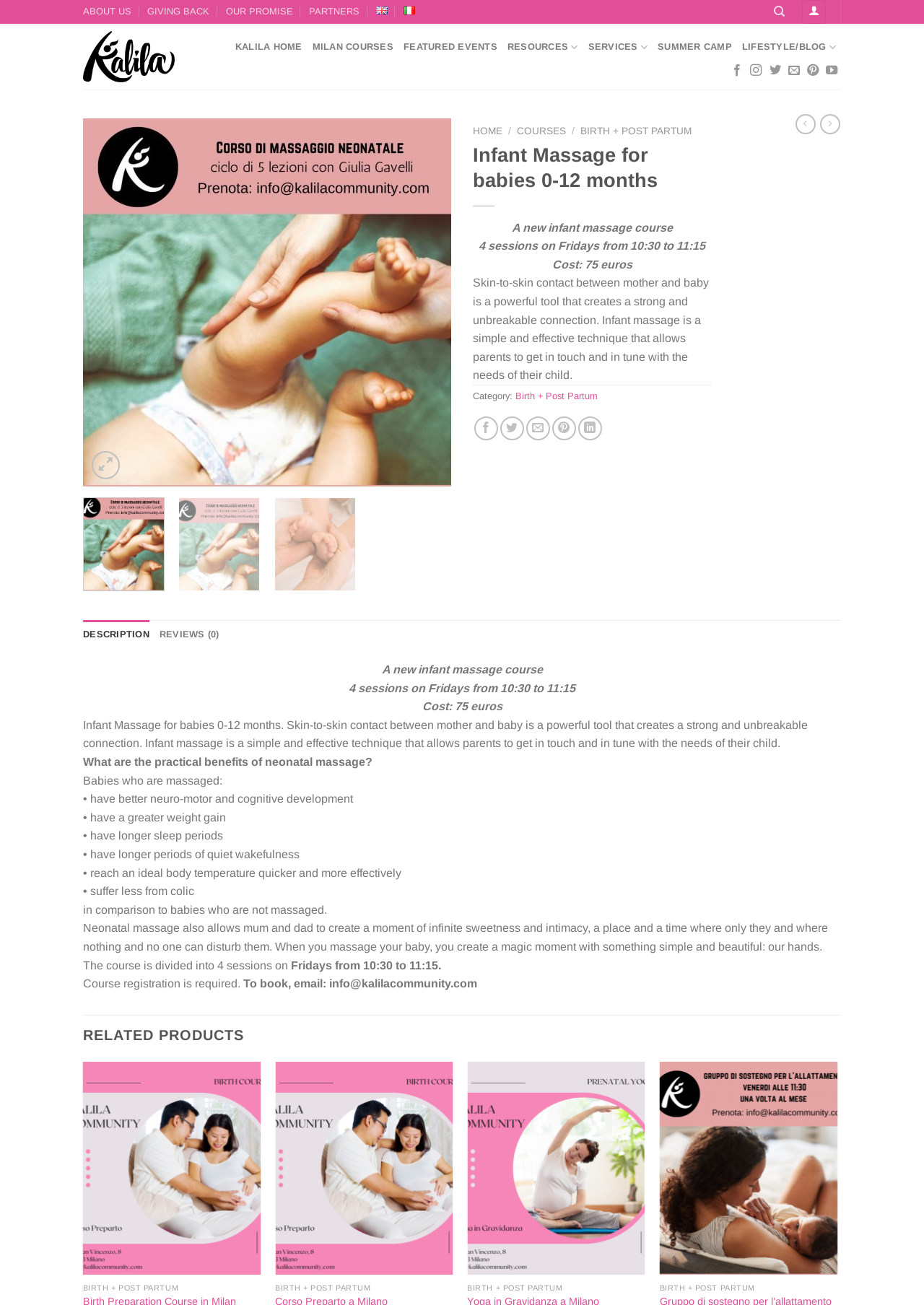Please locate the bounding box coordinates for the element that should be clicked to achieve the following instruction: "Click on the 'Previous' button". Ensure the coordinates are given as four float numbers between 0 and 1, i.e., [left, top, right, bottom].

[0.103, 0.203, 0.132, 0.26]